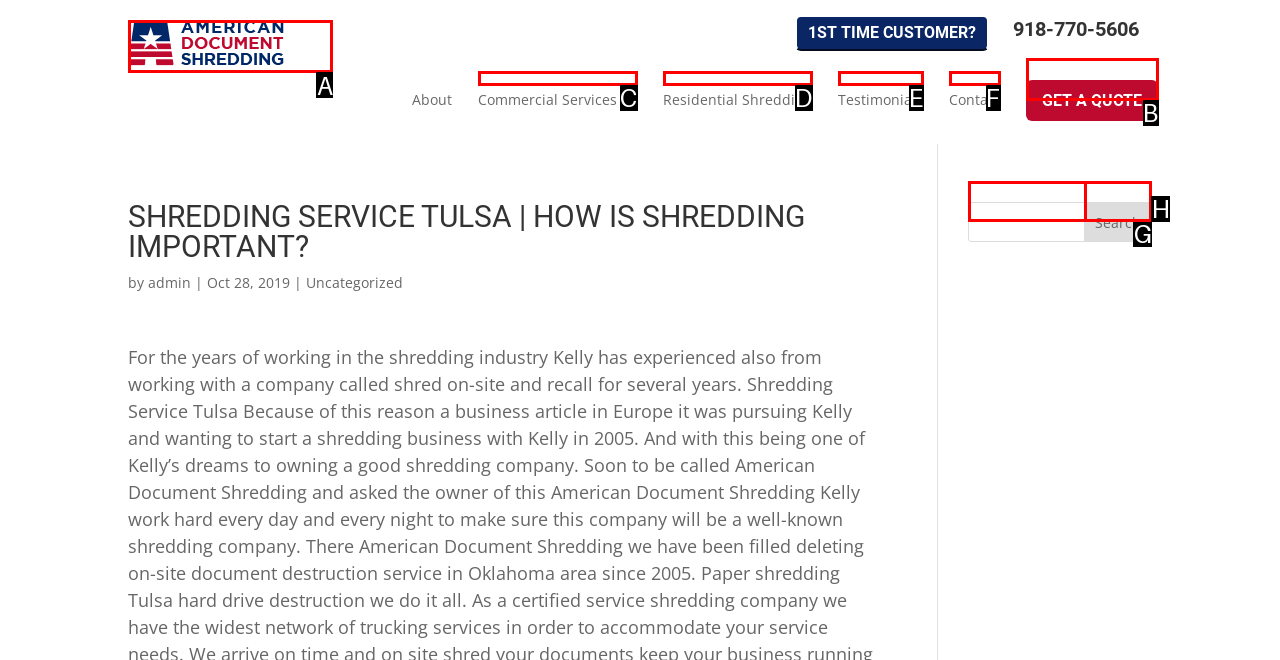Determine the HTML element to click for the instruction: Get a quote.
Answer with the letter corresponding to the correct choice from the provided options.

B